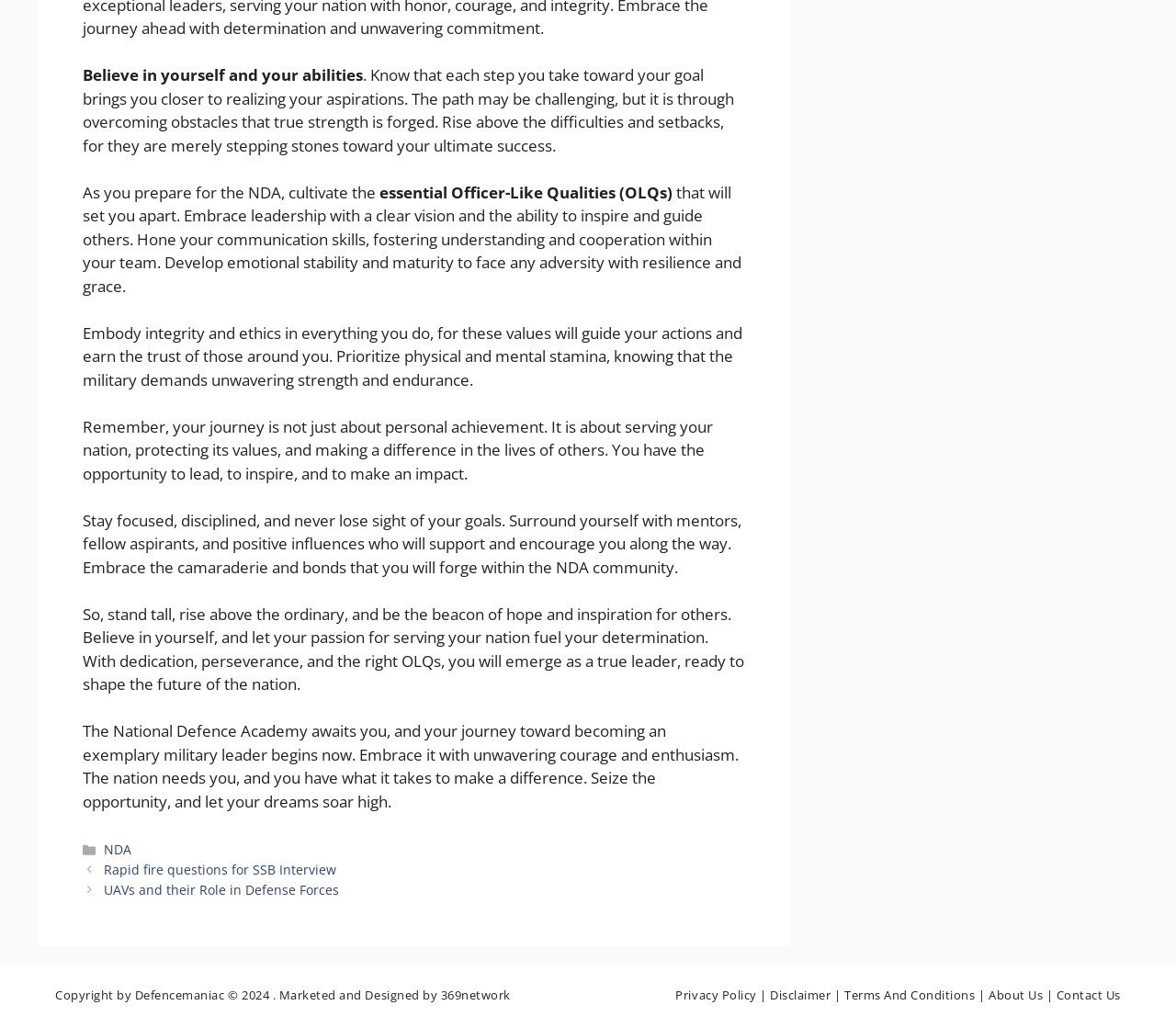Please identify the bounding box coordinates of the element's region that I should click in order to complete the following instruction: "Read about Rapid fire questions for SSB Interview". The bounding box coordinates consist of four float numbers between 0 and 1, i.e., [left, top, right, bottom].

[0.088, 0.837, 0.286, 0.854]